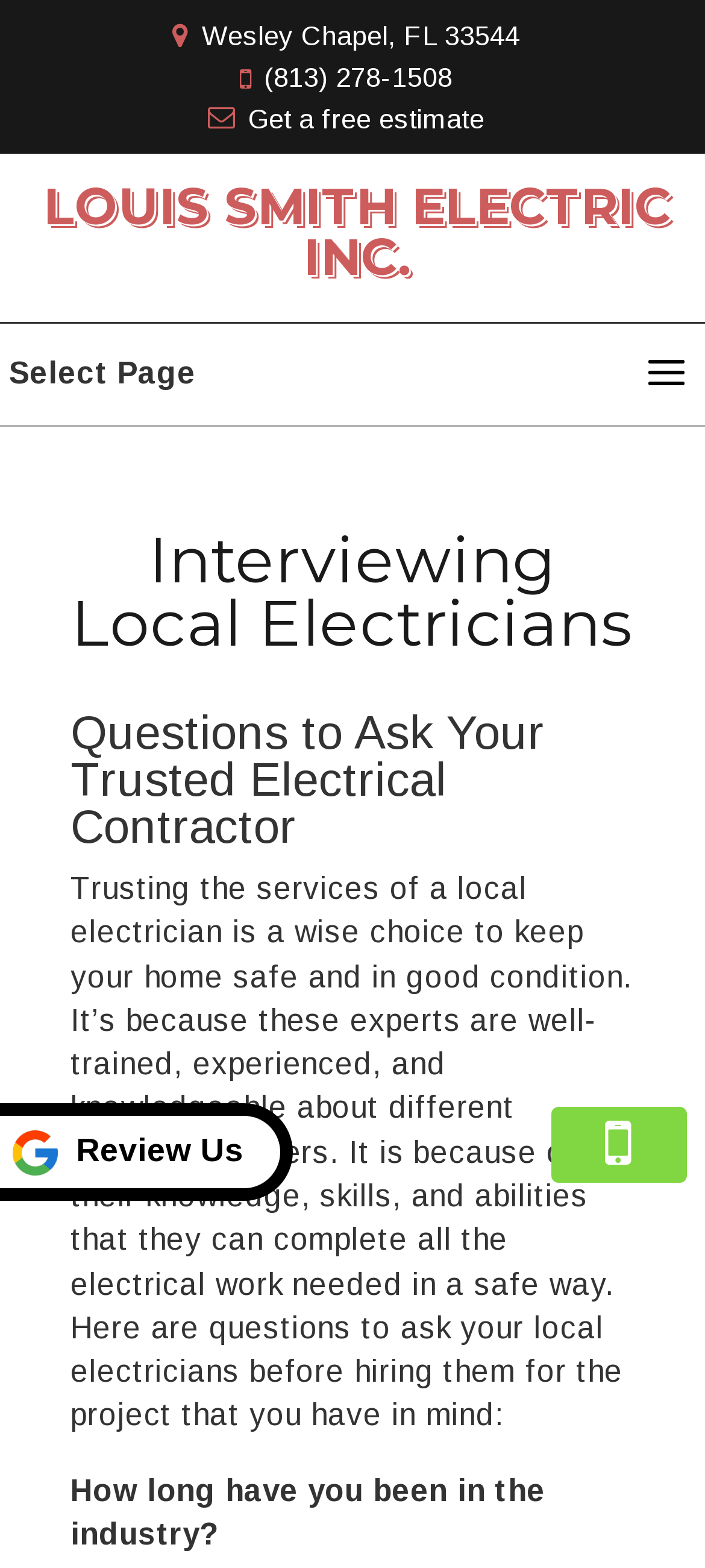Using the description: "Get a free estimate", determine the UI element's bounding box coordinates. Ensure the coordinates are in the format of four float numbers between 0 and 1, i.e., [left, top, right, bottom].

[0.1, 0.062, 0.9, 0.089]